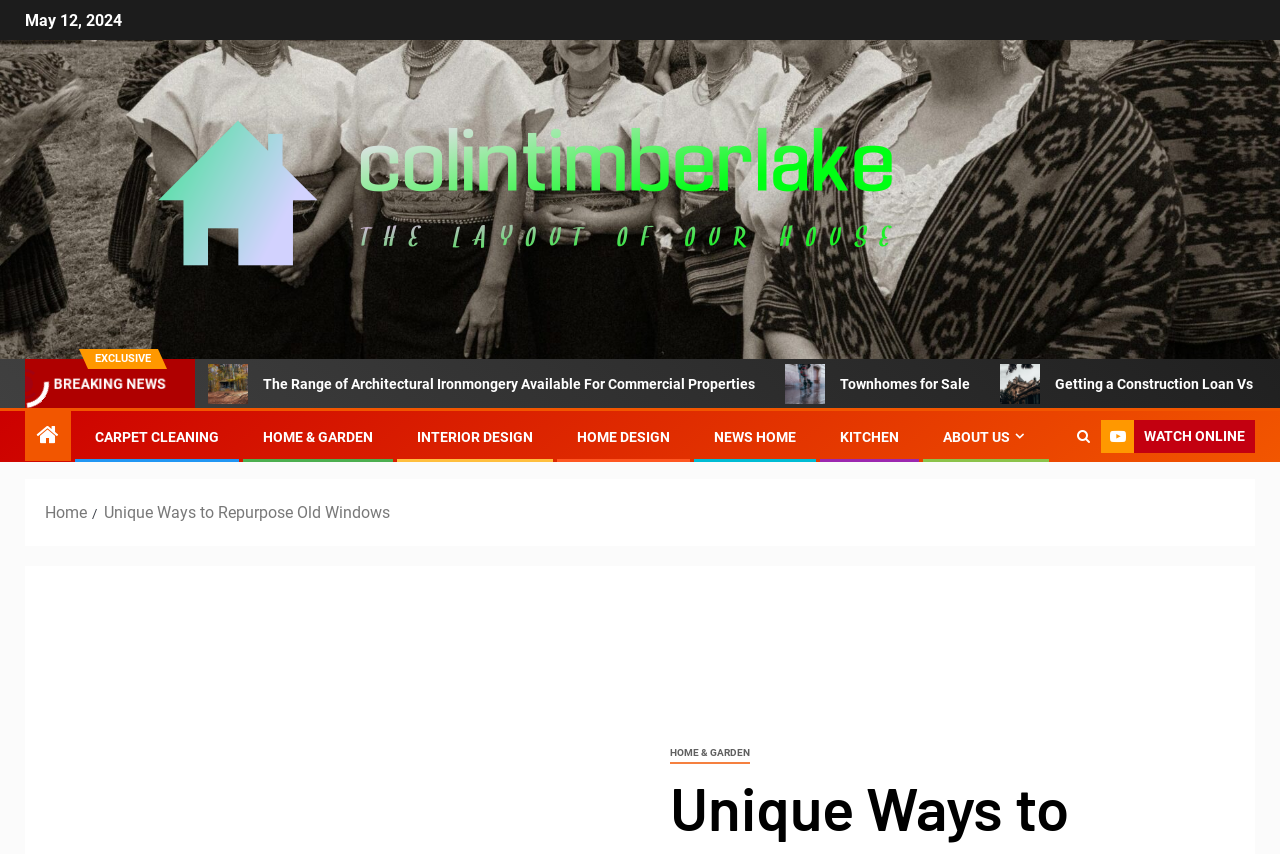What is the date mentioned on the webpage?
Respond with a short answer, either a single word or a phrase, based on the image.

May 12, 2024